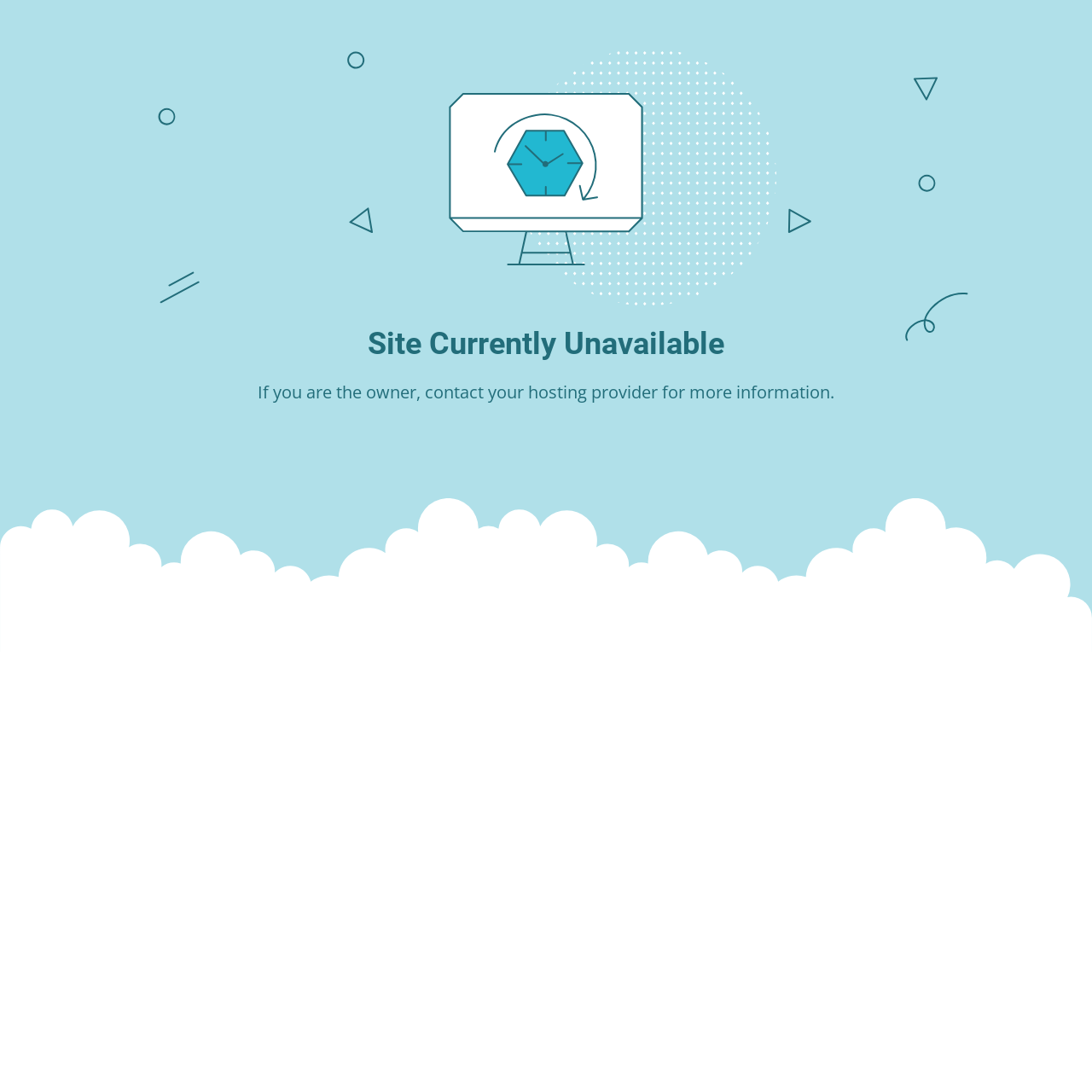Can you find and generate the webpage's heading?

Site Currently Unavailable